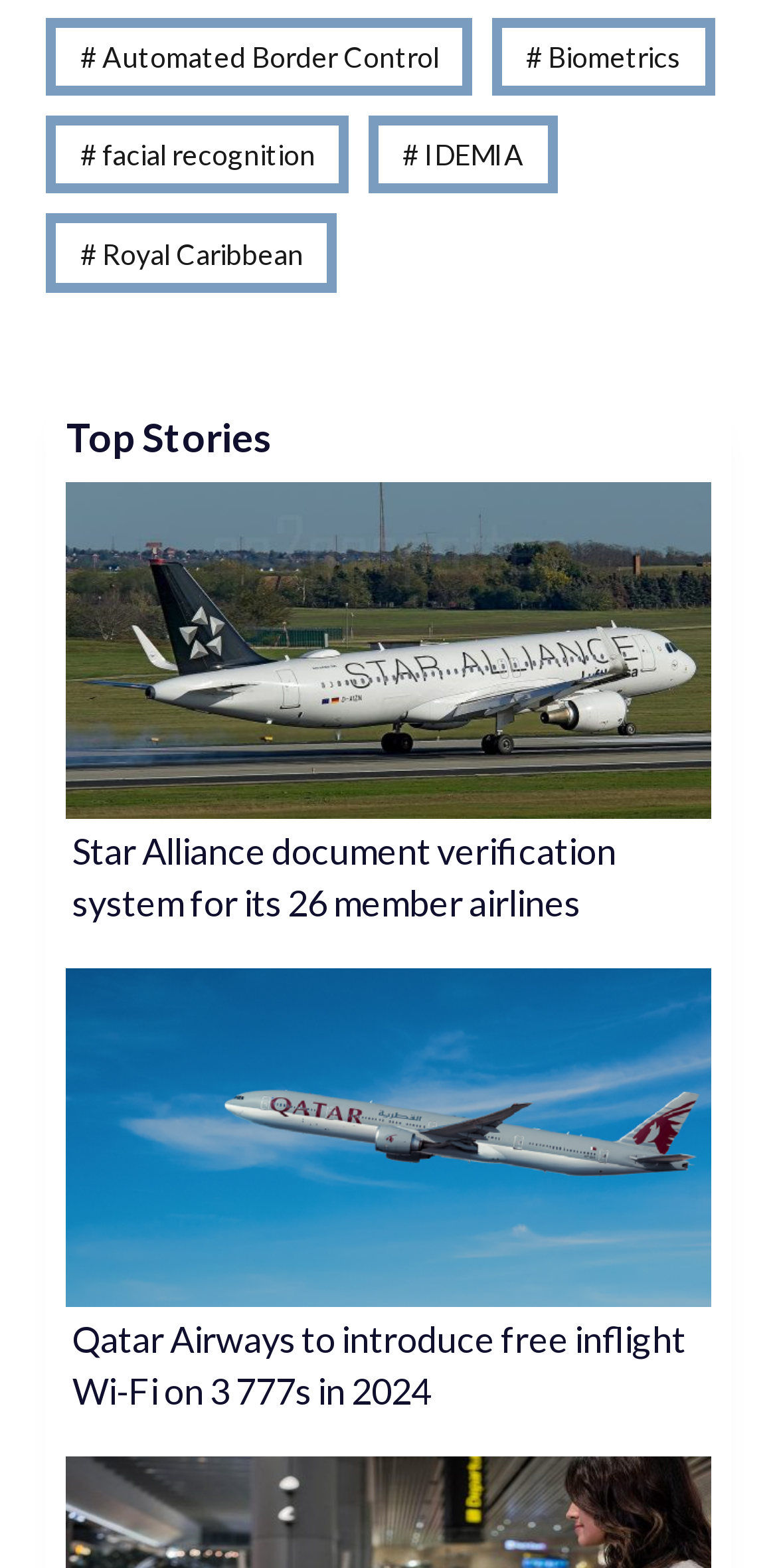Answer with a single word or phrase: 
What is the name of the alliance mentioned?

Star Alliance